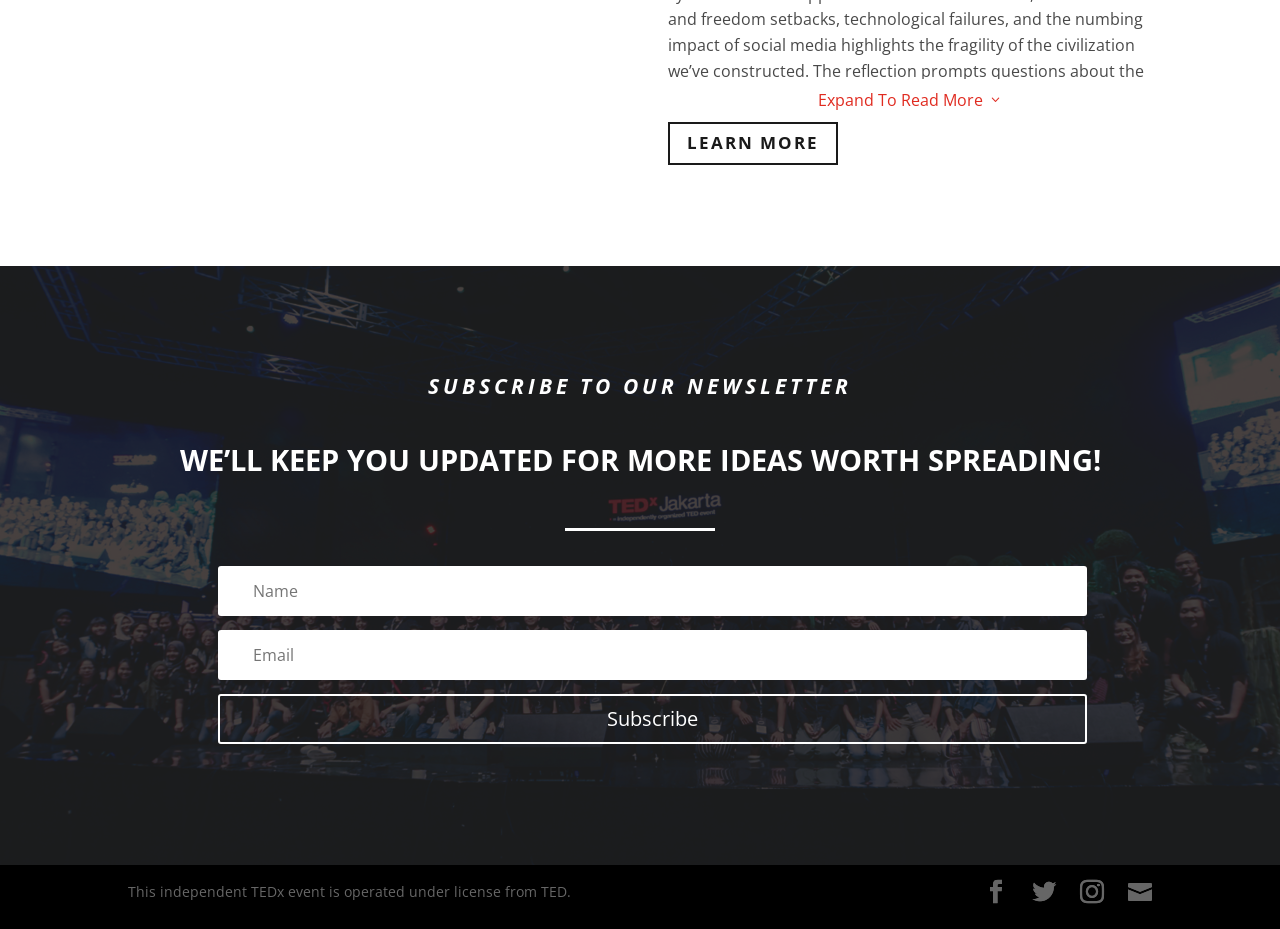Show the bounding box coordinates for the HTML element described as: "Facebook".

[0.769, 0.947, 0.788, 0.974]